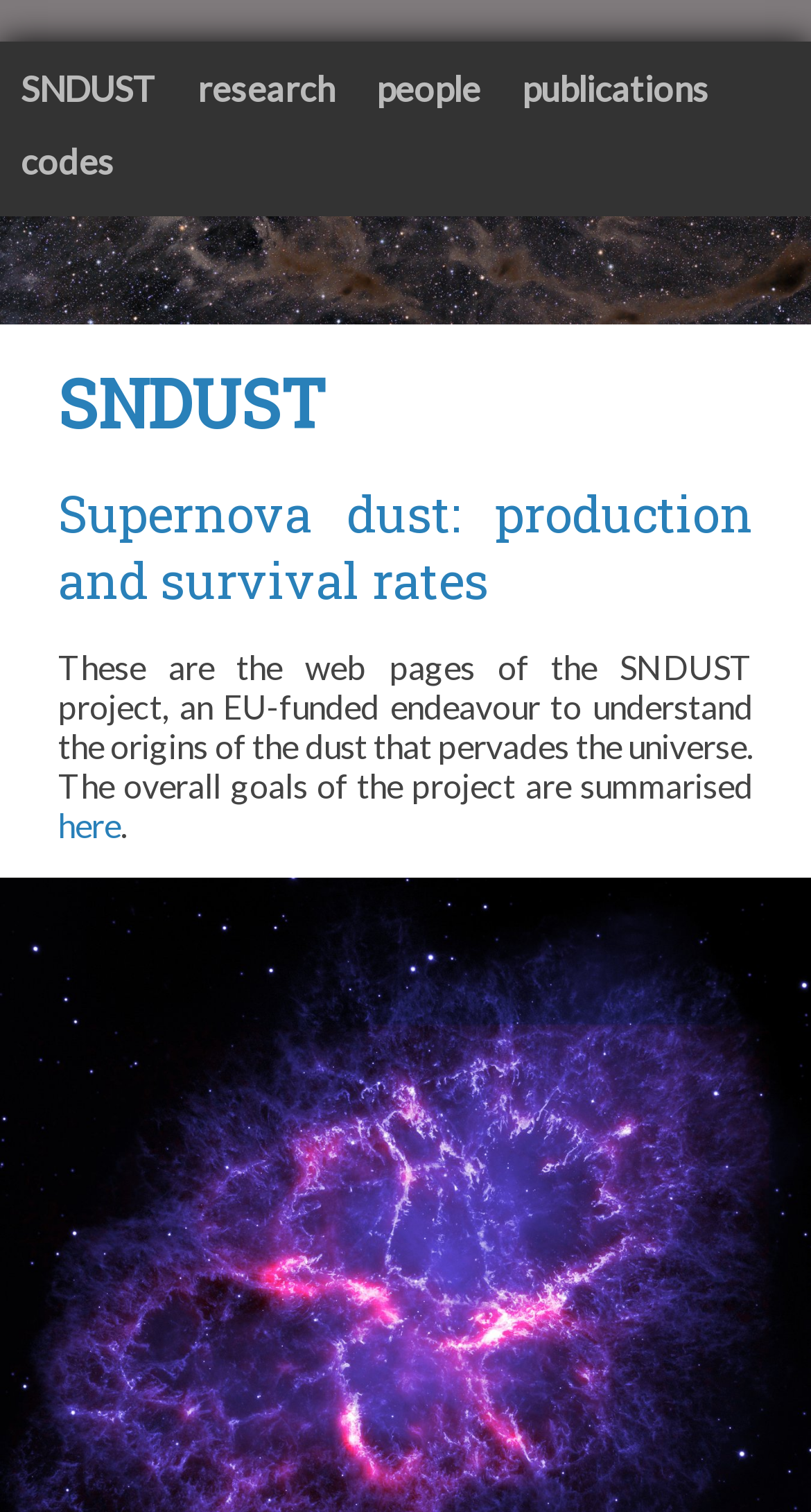What is the name of the project?
Give a detailed response to the question by analyzing the screenshot.

The name of the project can be found in the heading element with the text 'SNDUST' and also in the link element with the text 'SNDUST' at the top of the webpage.